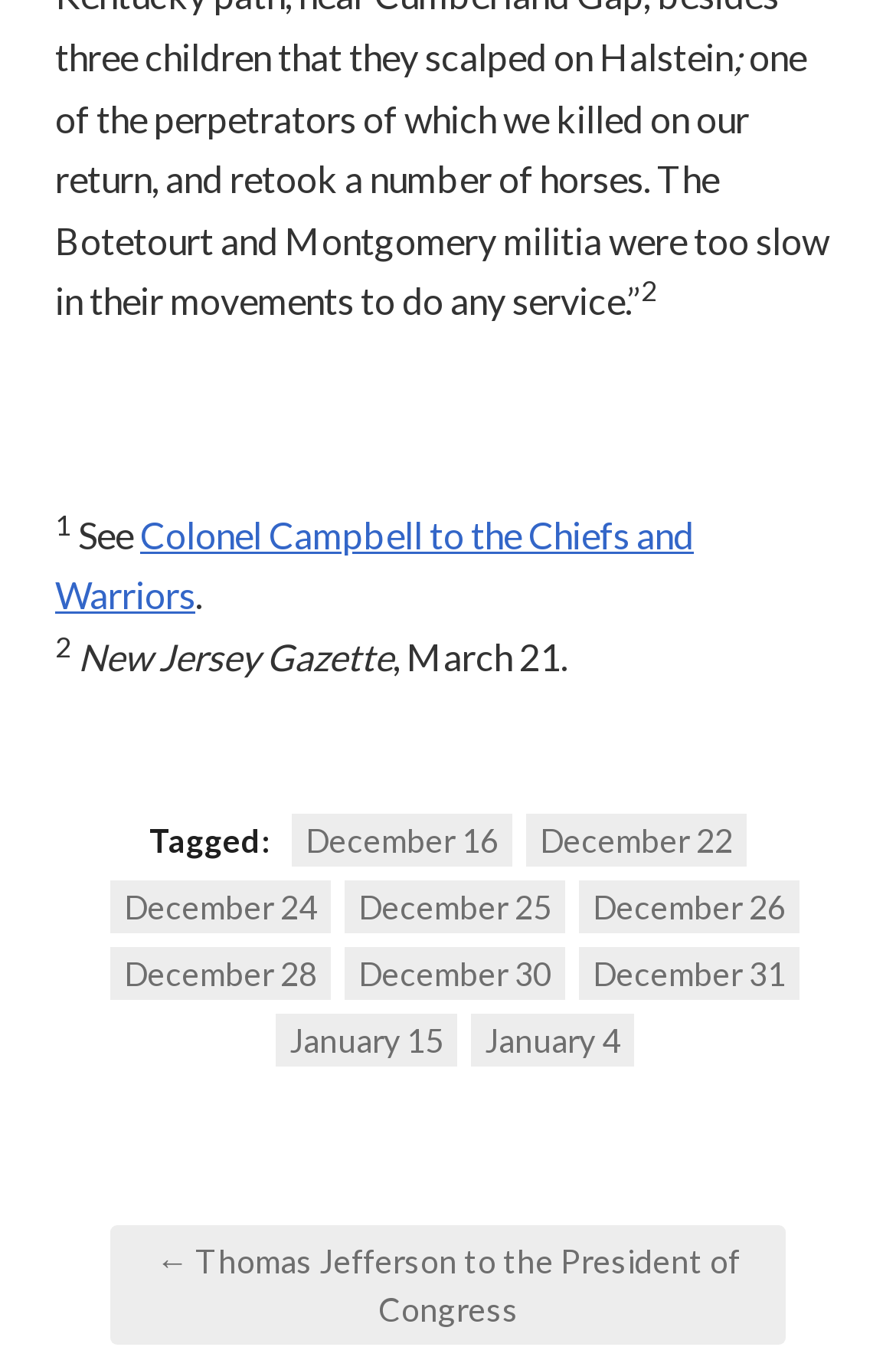What is the title of the link above the footer section? Look at the image and give a one-word or short phrase answer.

Colonel Campbell to the Chiefs and Warriors